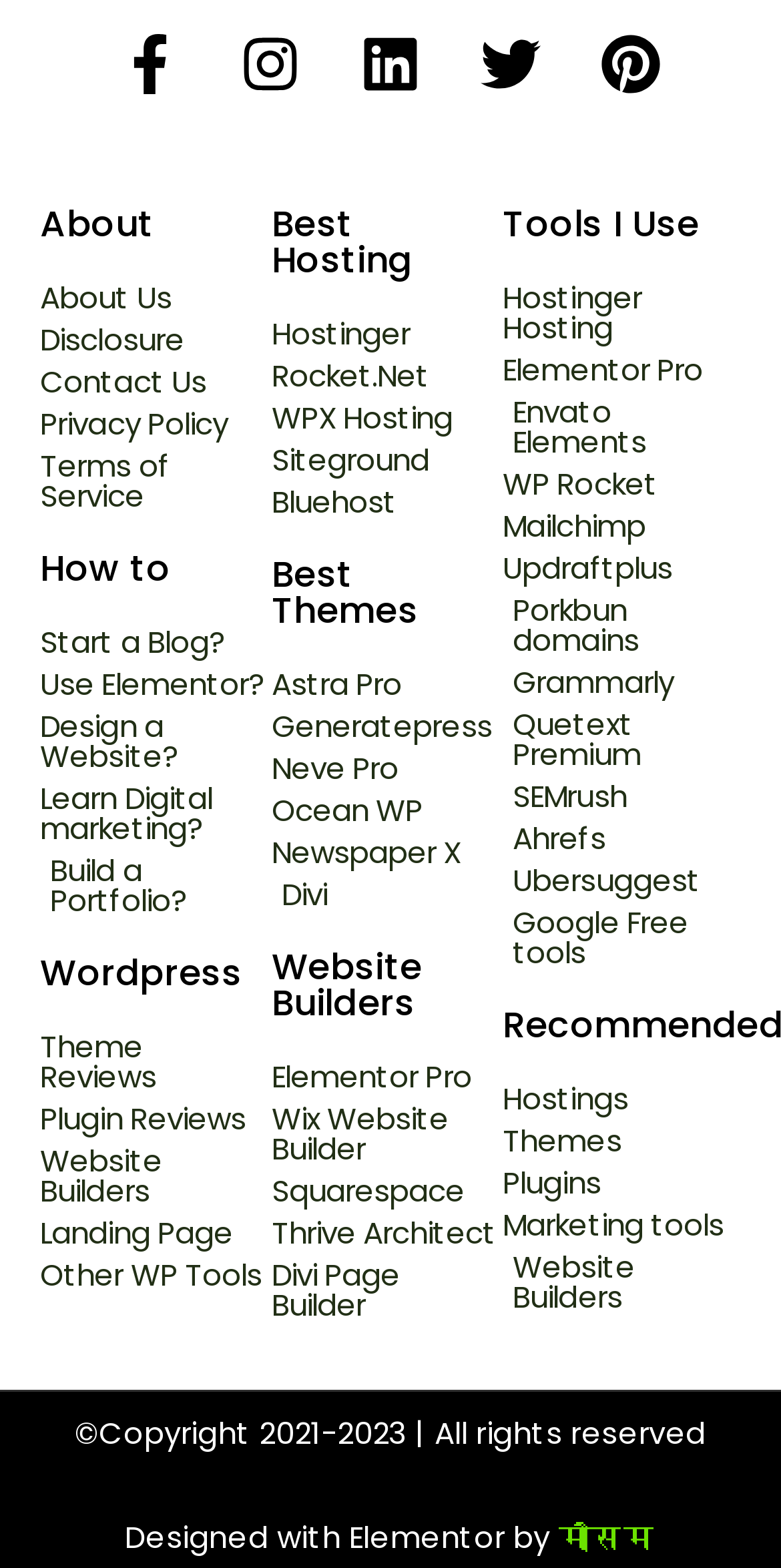Given the following UI element description: "Terms of Service", find the bounding box coordinates in the webpage screenshot.

[0.051, 0.287, 0.34, 0.326]